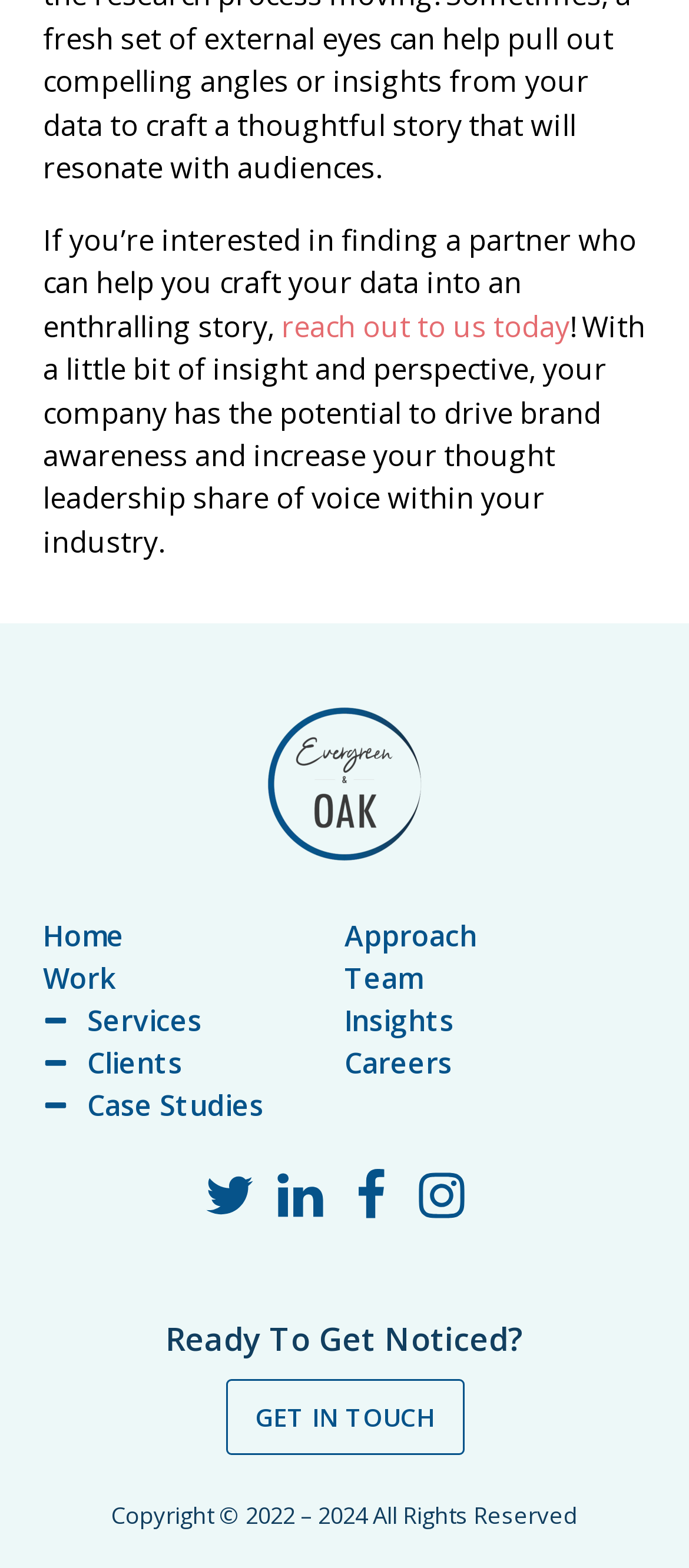Answer the question using only one word or a concise phrase: What is the call-to-action on the webpage?

Get in touch